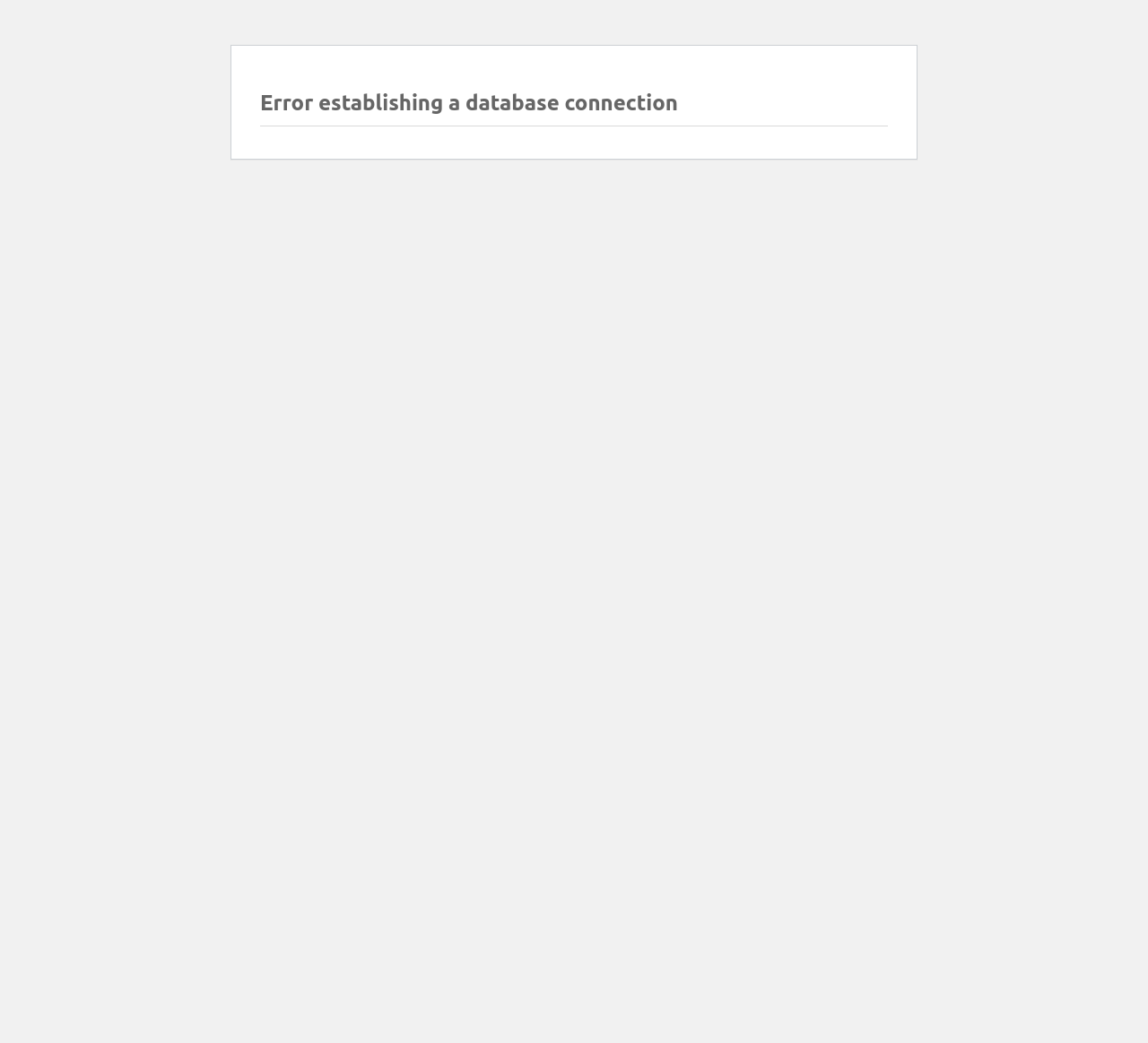Determine the heading of the webpage and extract its text content.

Error establishing a database connection